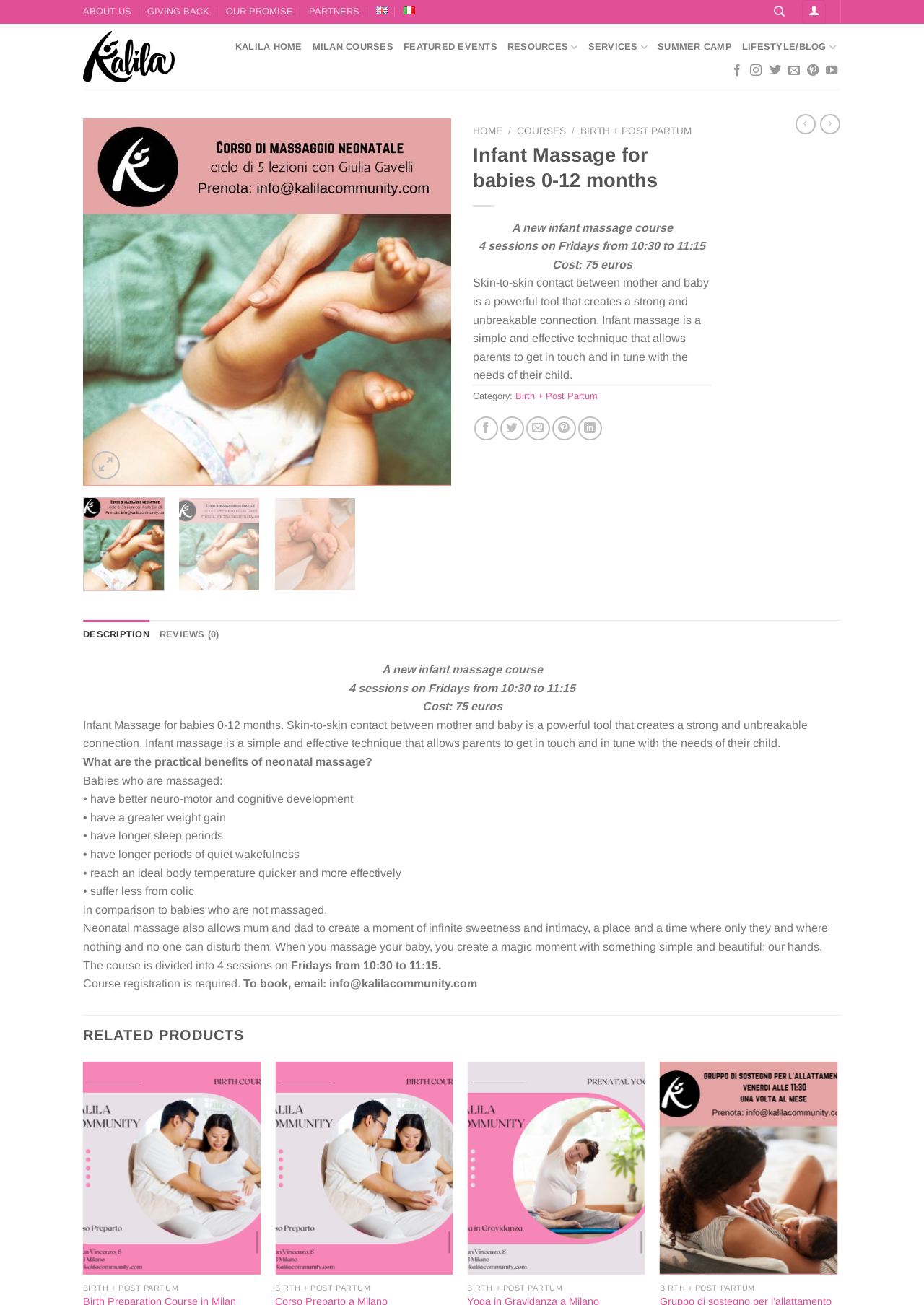Determine the bounding box coordinates for the element that should be clicked to follow this instruction: "Click on the 'Add to Wishlist' link". The coordinates should be given as four float numbers between 0 and 1, in the format [left, top, right, bottom].

[0.438, 0.123, 0.477, 0.144]